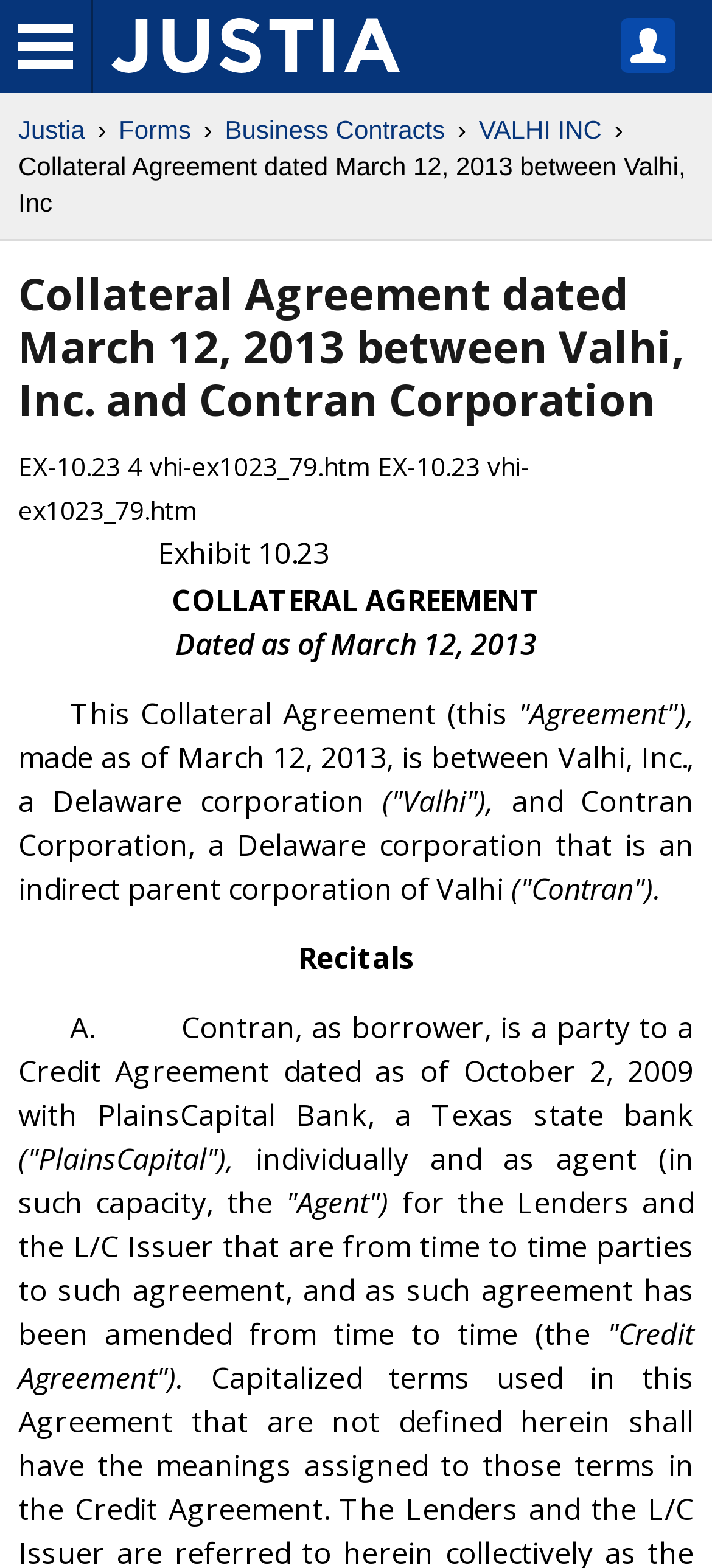Produce an extensive caption that describes everything on the webpage.

The webpage appears to be a legal document, specifically a Collateral Agreement dated March 12, 2013, between Valhi, Inc. and Contran Corporation. At the top left of the page, there is a logo of Justia, accompanied by a link to "Justia Business Contracts". On the top right, there is an image of "My Account".

Below the logo, there are several links, including "Justia", "Forms", "Business Contracts", and "VALHI INC", which are aligned horizontally. 

The main content of the page starts with a heading that reads "Collateral Agreement dated March 12, 2013, between Valhi, Inc. and Contran Corporation". Below the heading, there are several lines of text, including "EX-10.23", "4", and "vhi-ex1023_79.htm", which appear to be some sort of document identification or reference numbers.

The main body of the agreement is divided into sections, with headings such as "Exhibit 10.23", "COLLATERAL AGREEMENT", and "Recitals". The text is dense and appears to be a formal legal agreement, with paragraphs and sentences that describe the terms and conditions of the agreement between Valhi, Inc. and Contran Corporation.